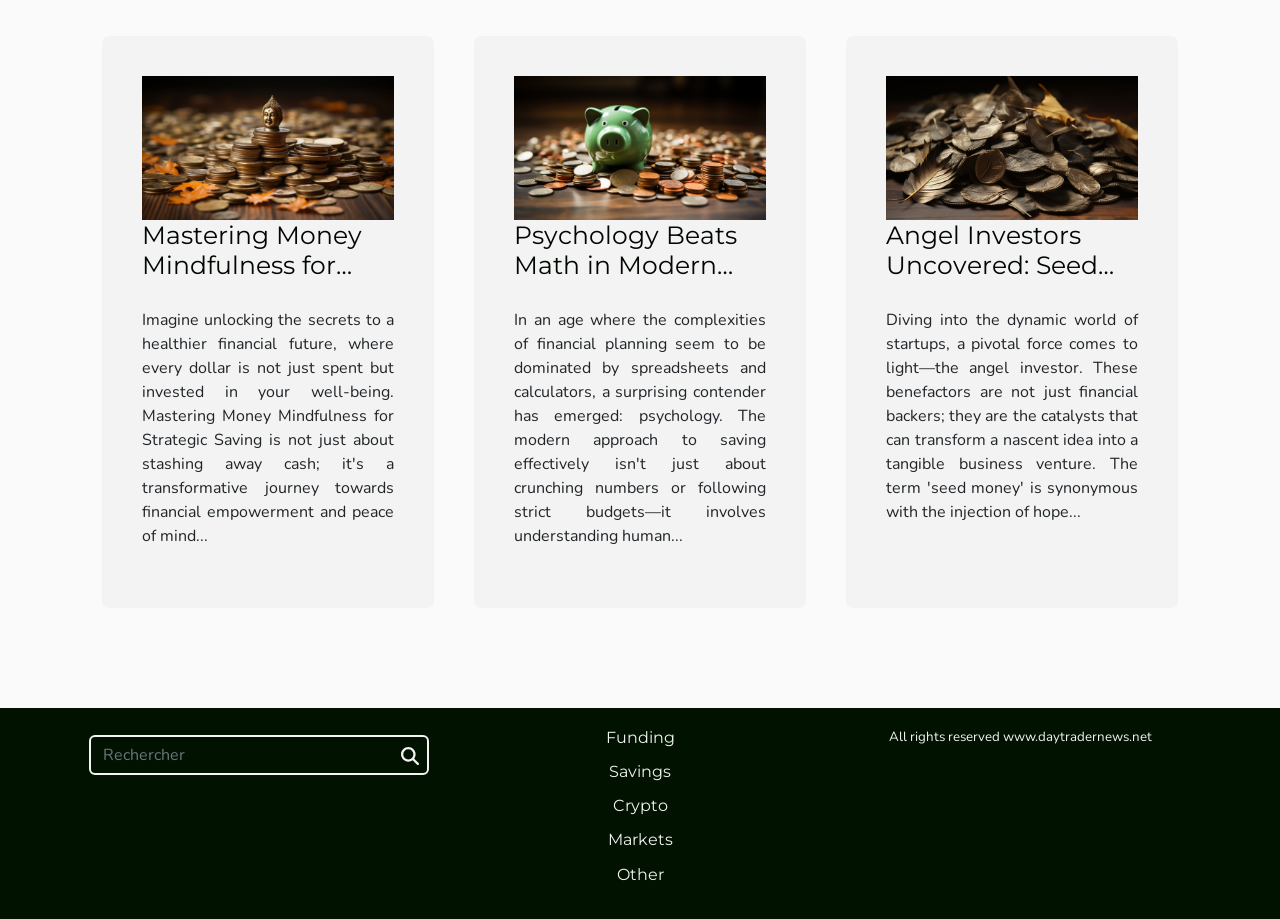Locate the bounding box coordinates of the segment that needs to be clicked to meet this instruction: "Search for something".

[0.064, 0.792, 0.342, 0.851]